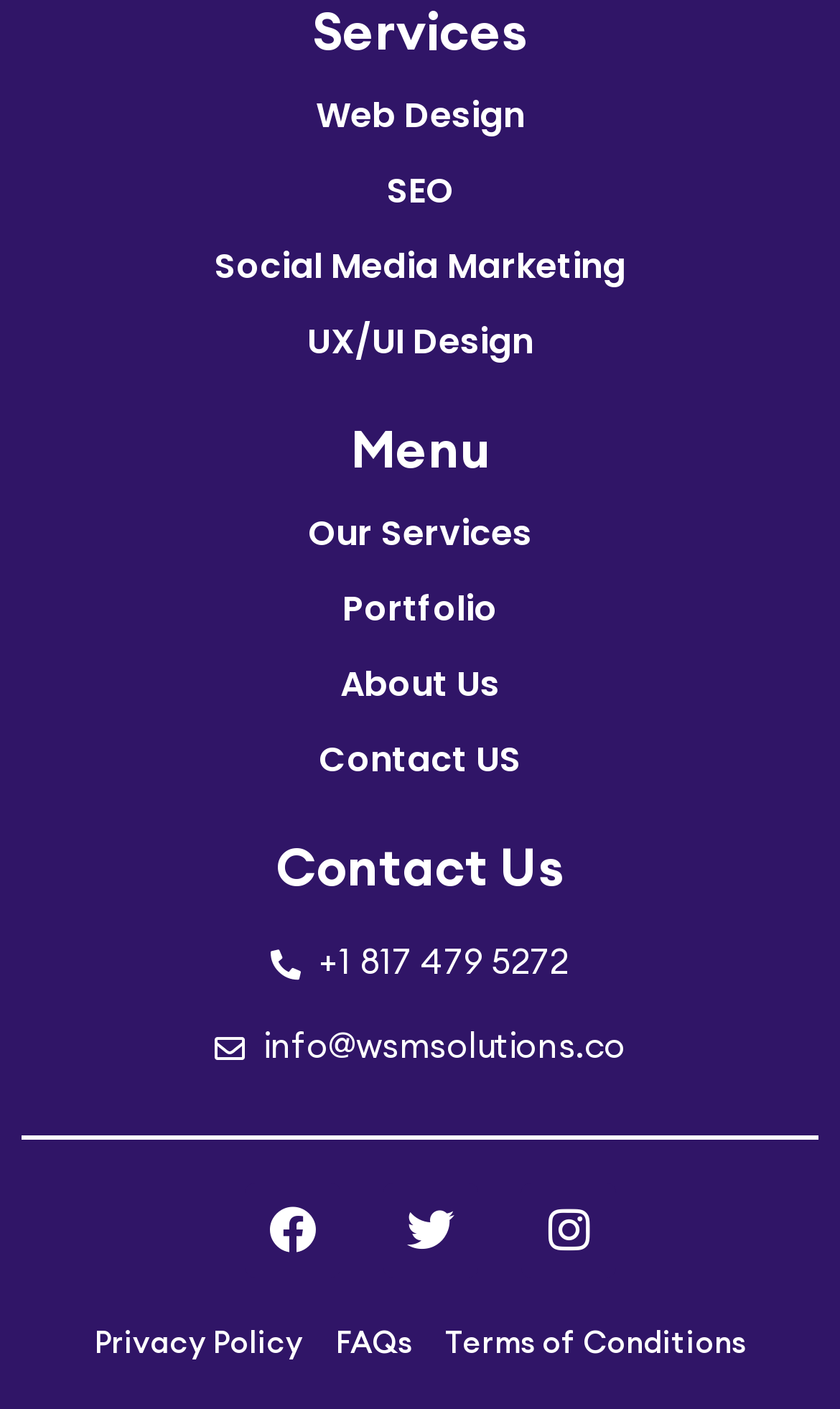Determine the bounding box coordinates of the element that should be clicked to execute the following command: "View Portfolio".

[0.0, 0.406, 1.0, 0.459]